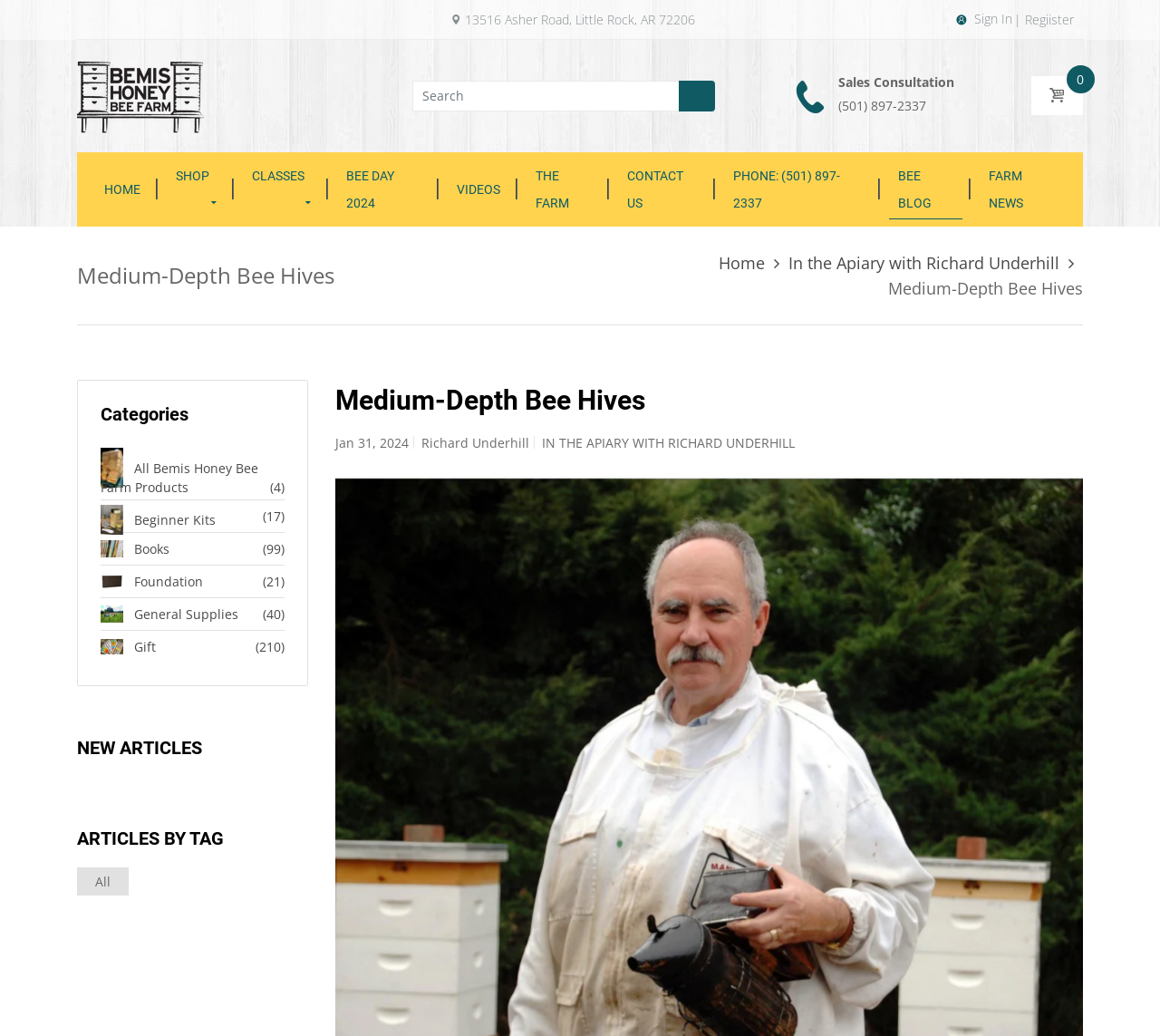Generate a thorough description of the webpage.

This webpage appears to be the homepage of Bemis Honey Bee Farm, a website related to beekeeping. At the top left corner, there is a logo of the farm with the text "Bemis Honey Bee Farm" next to it. Below the logo, there is a search bar with a magnifying glass icon on the right side. 

On the top right corner, there are several links, including "Sign In", "Register", and a phone number "(501) 897-2337" with a label "Sales Consultation". There is also a shopping cart icon with a number "0" inside.

The main navigation menu is located below the top section, with links to "HOME", "SHOP", "CLASSES", "BEE DAY 2024", "VIDEOS", "THE FARM", "CONTACT US", "PHONE: (501) 897-2337", "BEE BLOG", and "FARM NEWS".

Below the navigation menu, there is a title "Medium-Depth Bee Hives" in a larger font size. On the right side of the title, there are two links: "Home" and "In the Apiary with Richard Underhill".

Further down, there are categories listed, including "All Bemis Honey Bee Farm Products", "Beginner Kits", "Books", "Foundation", "General Supplies", and "Gift". 

The webpage also features a section labeled "NEW ARTICLES" and "ARTICLES BY TAG". Below these labels, there is a link to "All" articles. 

The main content of the webpage appears to be an article titled "Medium-Depth Bee Hives", written by Richard Underhill and dated January 31, 2024. The article has a heading and a link to "IN THE APIARY WITH RICHARD UNDERHILL".